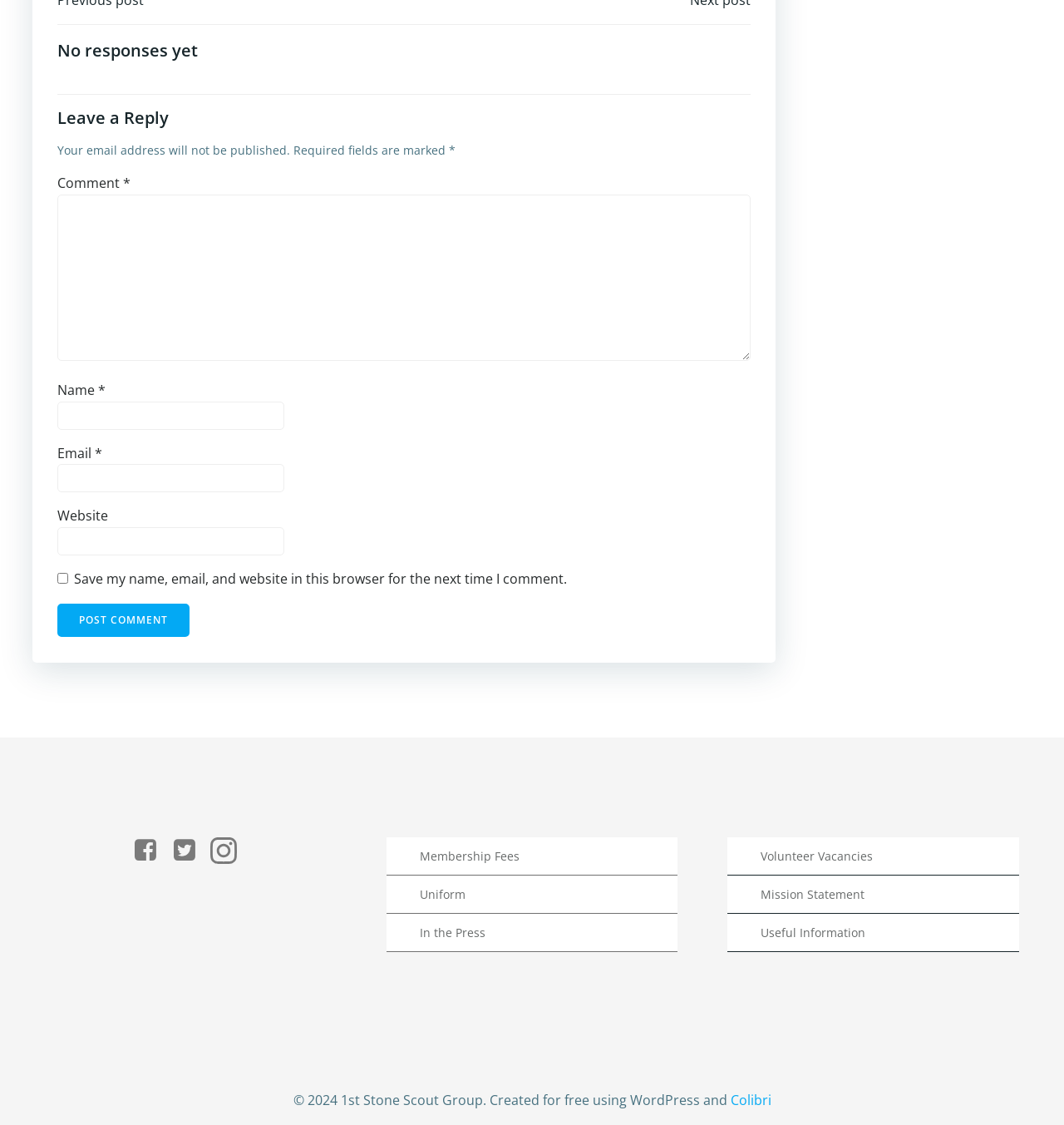Could you specify the bounding box coordinates for the clickable section to complete the following instruction: "Enter your name"?

[0.054, 0.357, 0.267, 0.382]